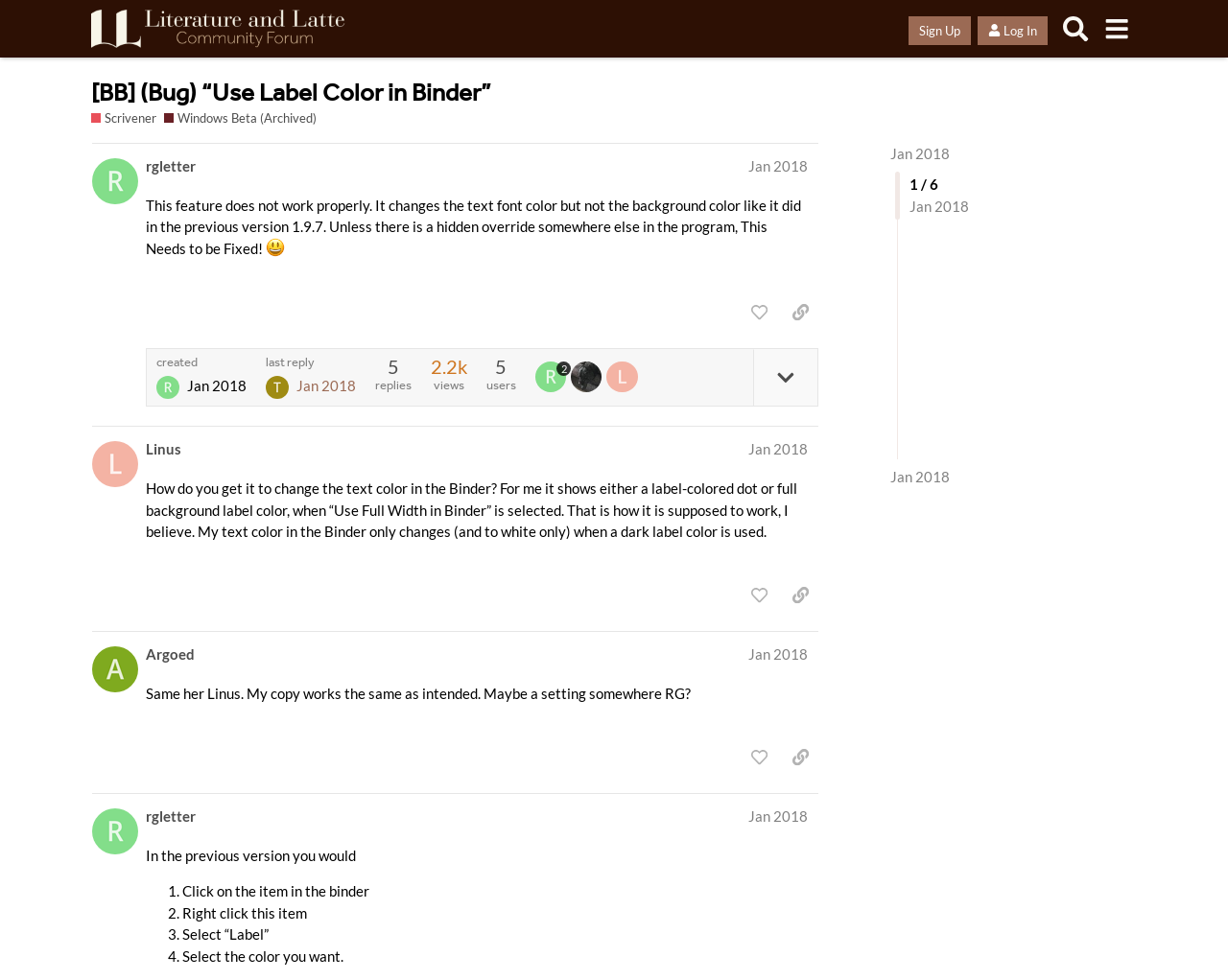Highlight the bounding box coordinates of the element that should be clicked to carry out the following instruction: "Click on the link to view the post". The coordinates must be given as four float numbers ranging from 0 to 1, i.e., [left, top, right, bottom].

[0.725, 0.147, 0.773, 0.165]